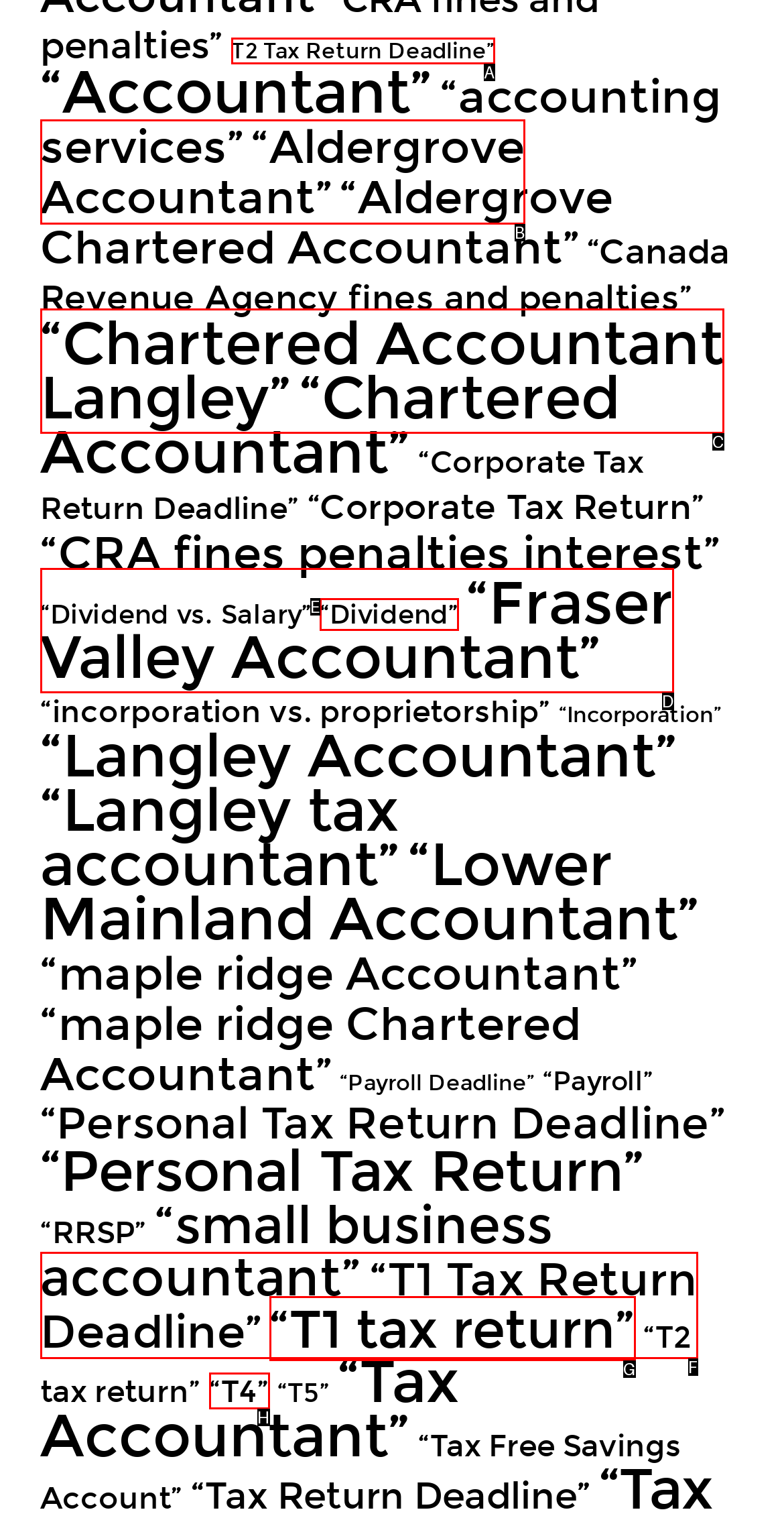Identify the HTML element I need to click to complete this task: Click on 'T2 Tax Return Deadline' Provide the option's letter from the available choices.

A